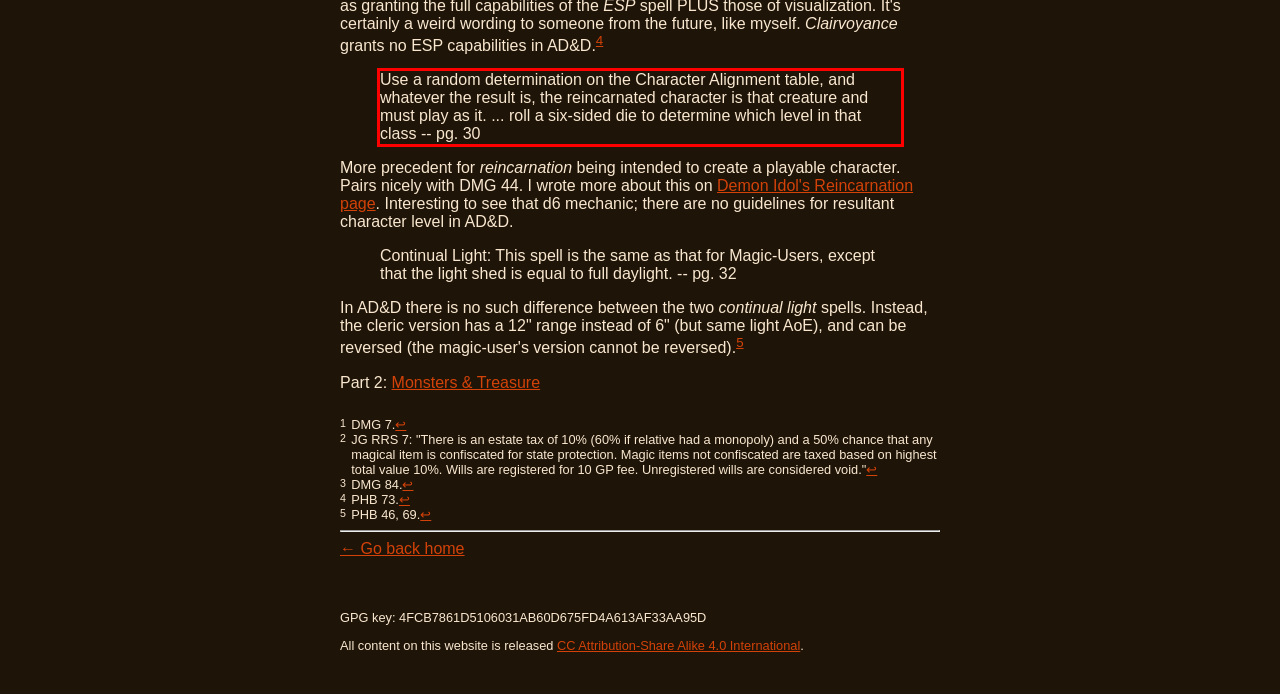You are presented with a webpage screenshot featuring a red bounding box. Perform OCR on the text inside the red bounding box and extract the content.

Use a random determination on the Character Alignment table, and whatever the result is, the reincarnated character is that creature and must play as it. ... roll a six-sided die to determine which level in that class -- pg. 30